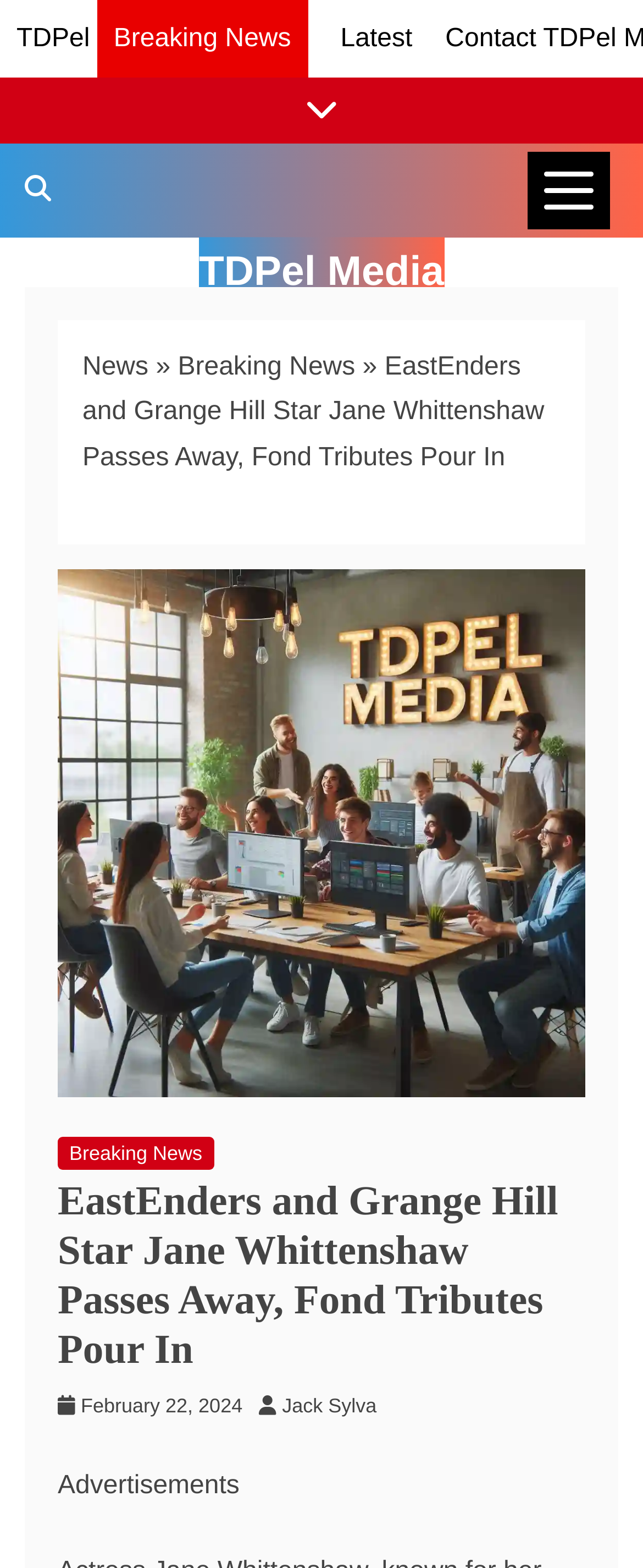Identify and provide the text content of the webpage's primary headline.

EastEnders and Grange Hill Star Jane Whittenshaw Passes Away, Fond Tributes Pour In